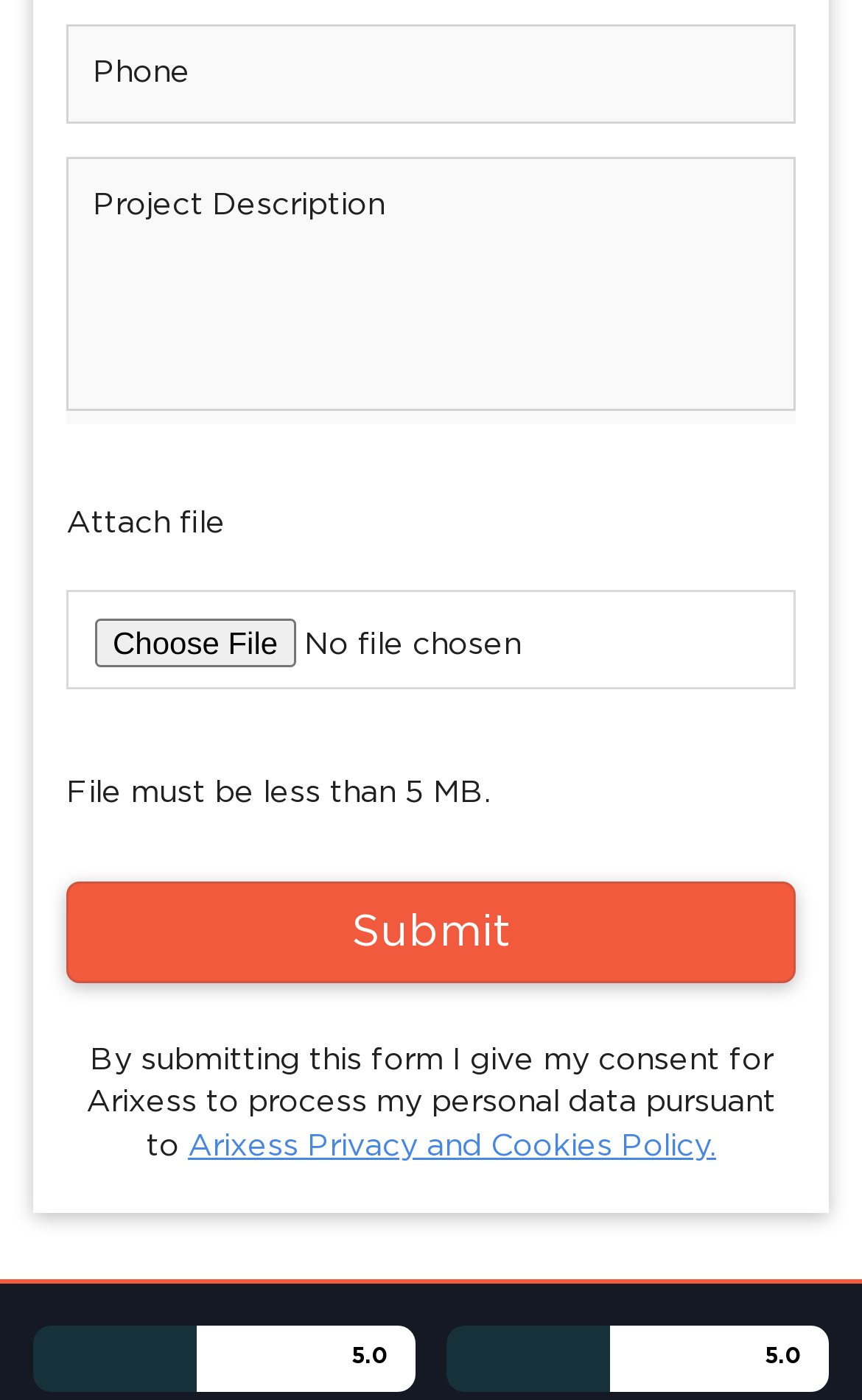What is the maximum file size allowed for attachment?
Kindly give a detailed and elaborate answer to the question.

The StaticText element with bounding box coordinates [0.077, 0.541, 0.569, 0.56] mentions that the file must be less than 5 MB.